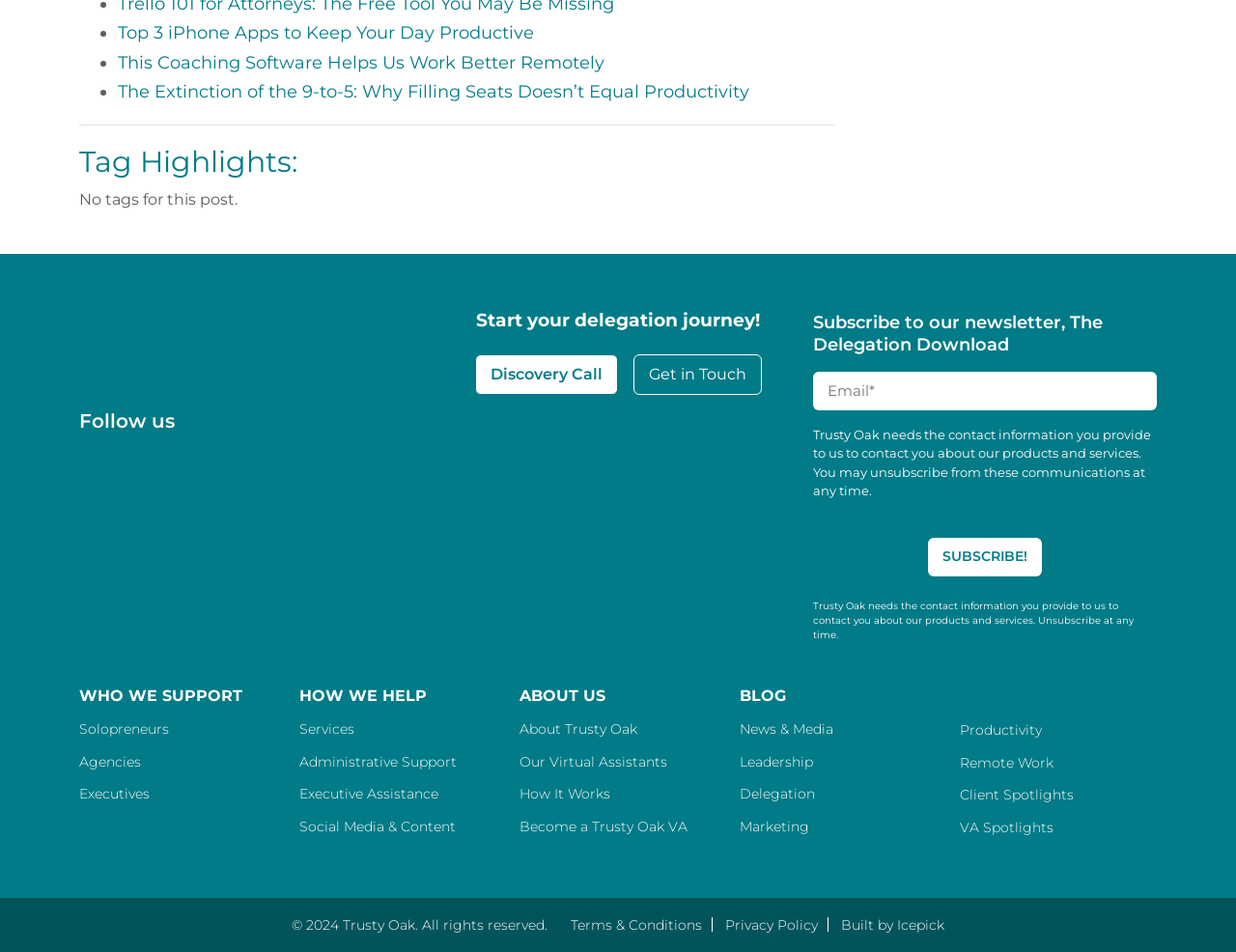Specify the bounding box coordinates (top-left x, top-left y, bottom-right x, bottom-right y) of the UI element in the screenshot that matches this description: Social Media & Content

[0.242, 0.859, 0.369, 0.878]